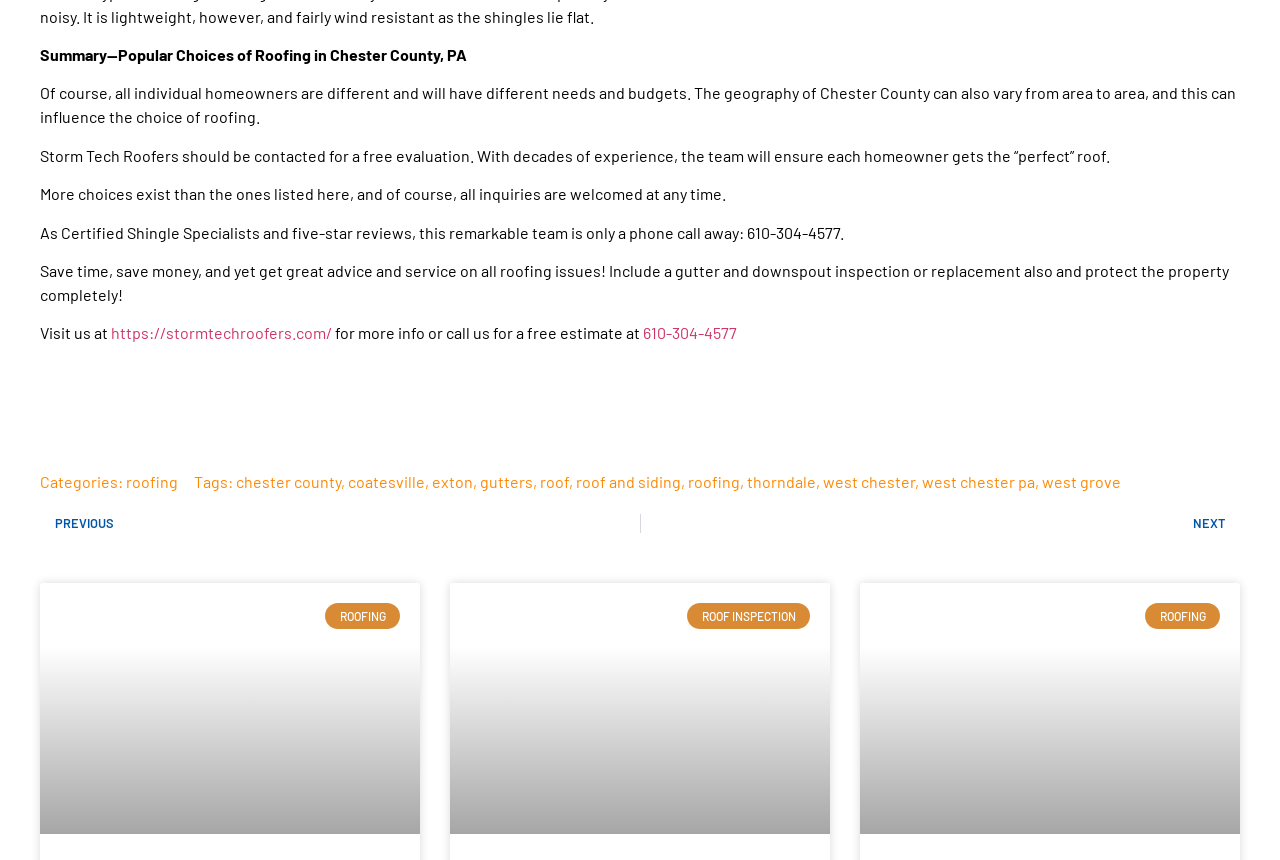What is the service offered by Storm Tech Roofers?
Answer the question with a single word or phrase, referring to the image.

Roofing services